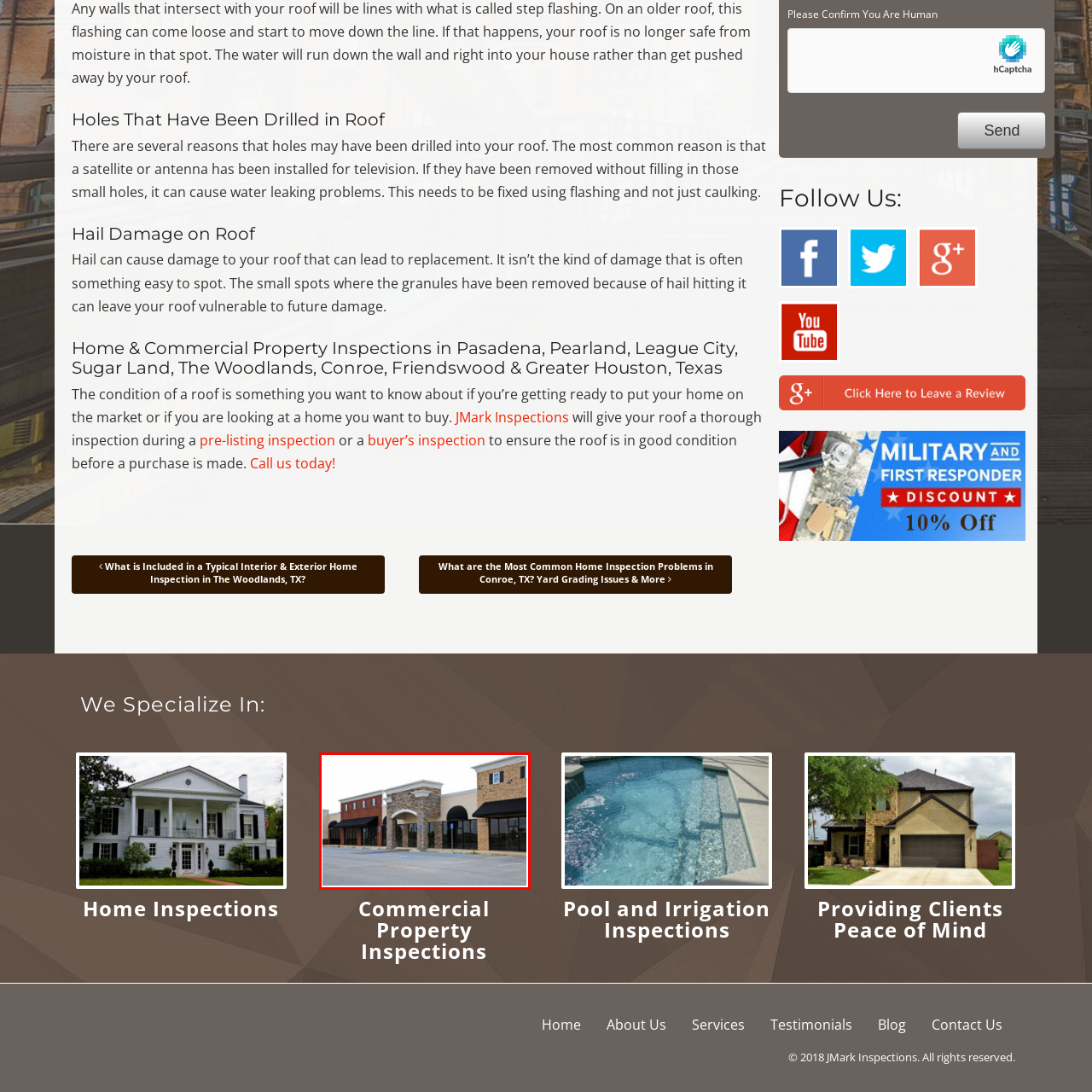Carefully describe the image located within the red boundary.

The image showcases a commercial property featuring a series of storefronts, characterized by a mix of brick and stone architectural elements. The building is designed with a modern aesthetic, accentuated by prominent black awnings above the expansive windows, which reflect a sleek, professional look. The entrance is highlighted by a stone archway, serving as a focal point of the structure. In the foreground, a well-maintained parking lot provides ample space for customers, evident from the clear layout and blue parking designation. This image is likely representative of the property inspection services provided by JMark Inspections, which include thorough evaluations for commercial properties to ensure they meet market standards and safety regulations.